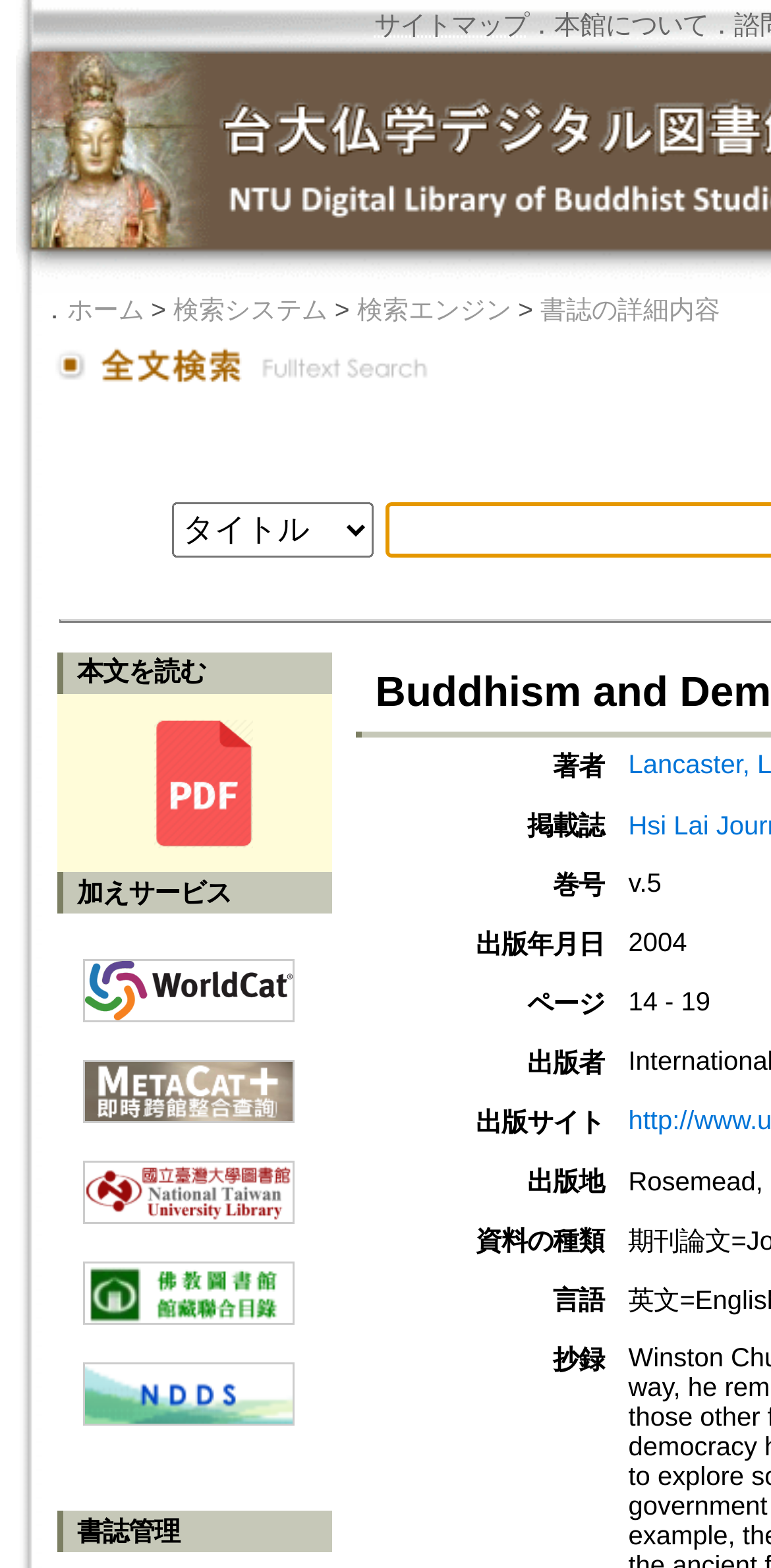Find the bounding box coordinates of the area to click in order to follow the instruction: "Read the '本文を読む' article".

[0.1, 0.416, 0.43, 0.442]